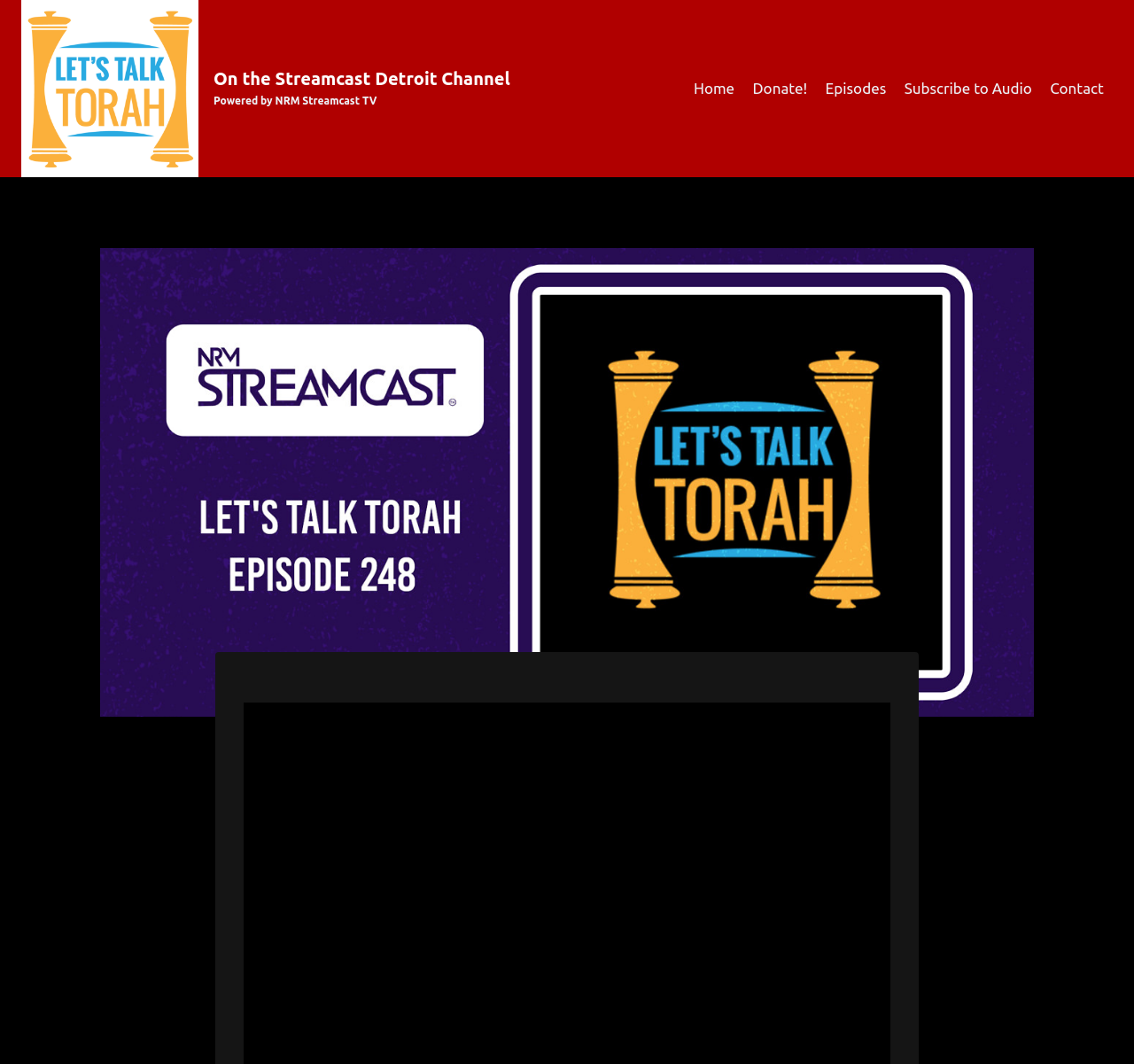What is the last link in the navigation?
Look at the screenshot and respond with a single word or phrase.

Contact